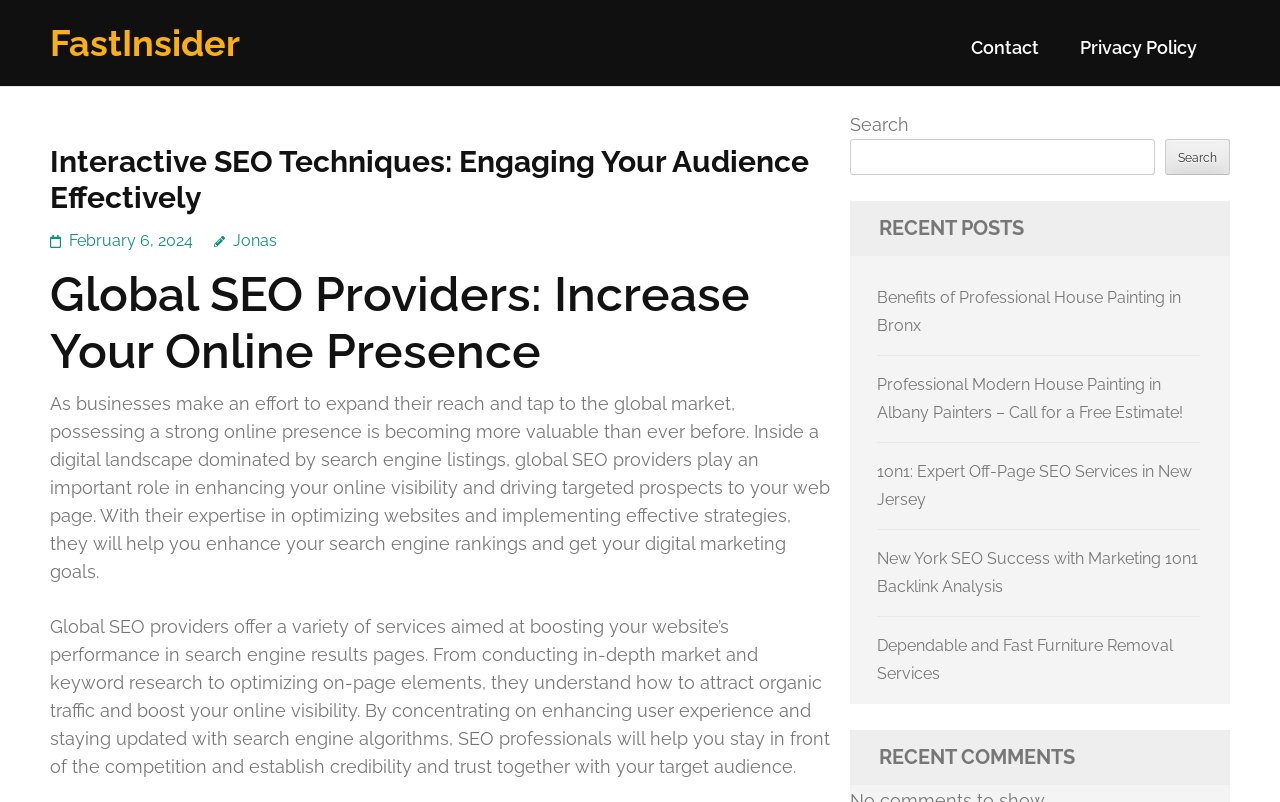Specify the bounding box coordinates for the region that must be clicked to perform the given instruction: "View the Privacy Policy".

[0.844, 0.046, 0.935, 0.095]